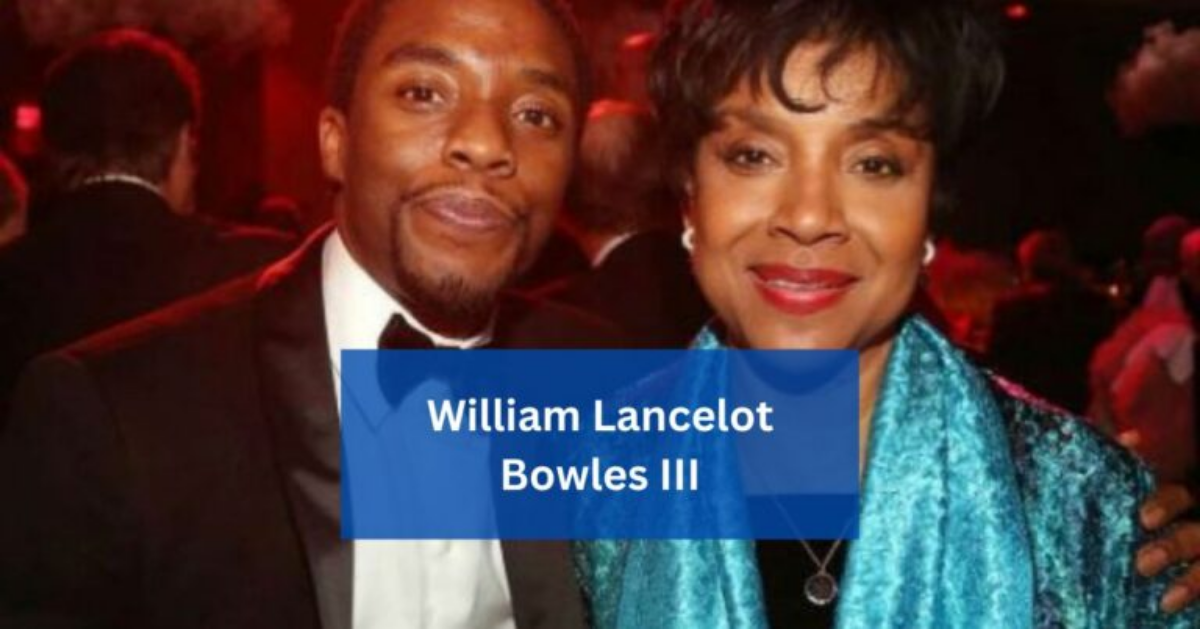What is the color of Phylicia Rashad's ensemble?
We need a detailed and meticulous answer to the question.

The caption describes Phylicia Rashad's attire as a 'striking blue ensemble', indicating that her outfit is a notable feature of the image and stands out against the blurred lights in the background.